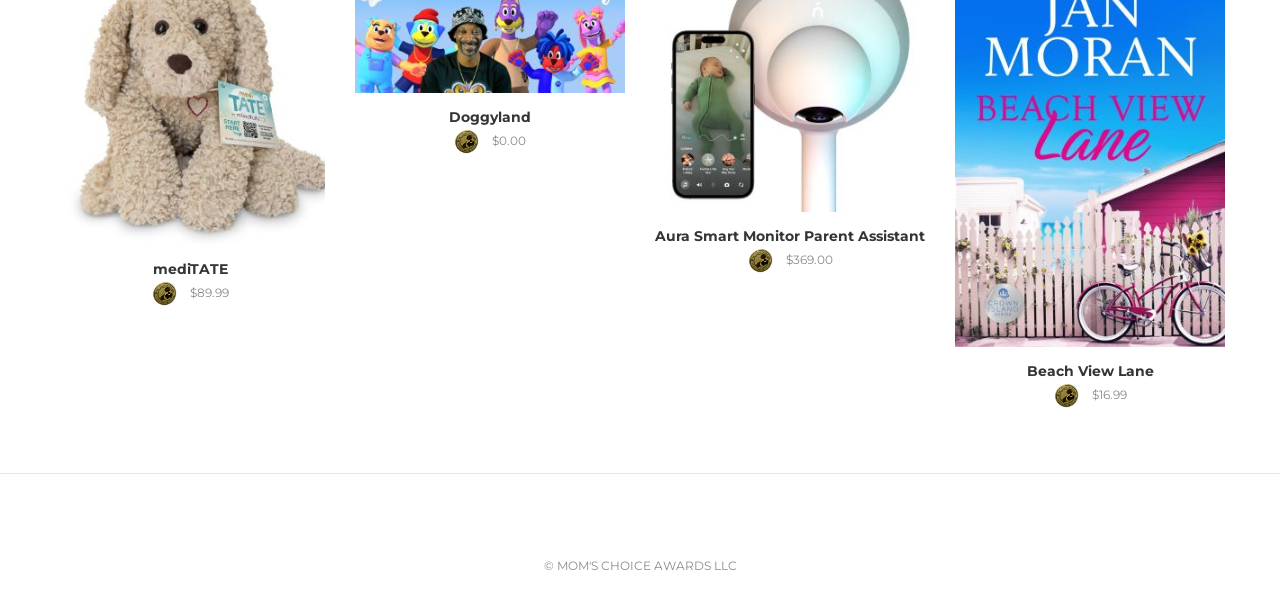What is the price of Aura Smart Monitor Parent Assistant?
Please utilize the information in the image to give a detailed response to the question.

I found the price of Aura Smart Monitor Parent Assistant by looking at the StaticText element with the OCR text '$369.00' which is a sibling of the heading element with the text 'Aura Smart Monitor Parent Assistant'.